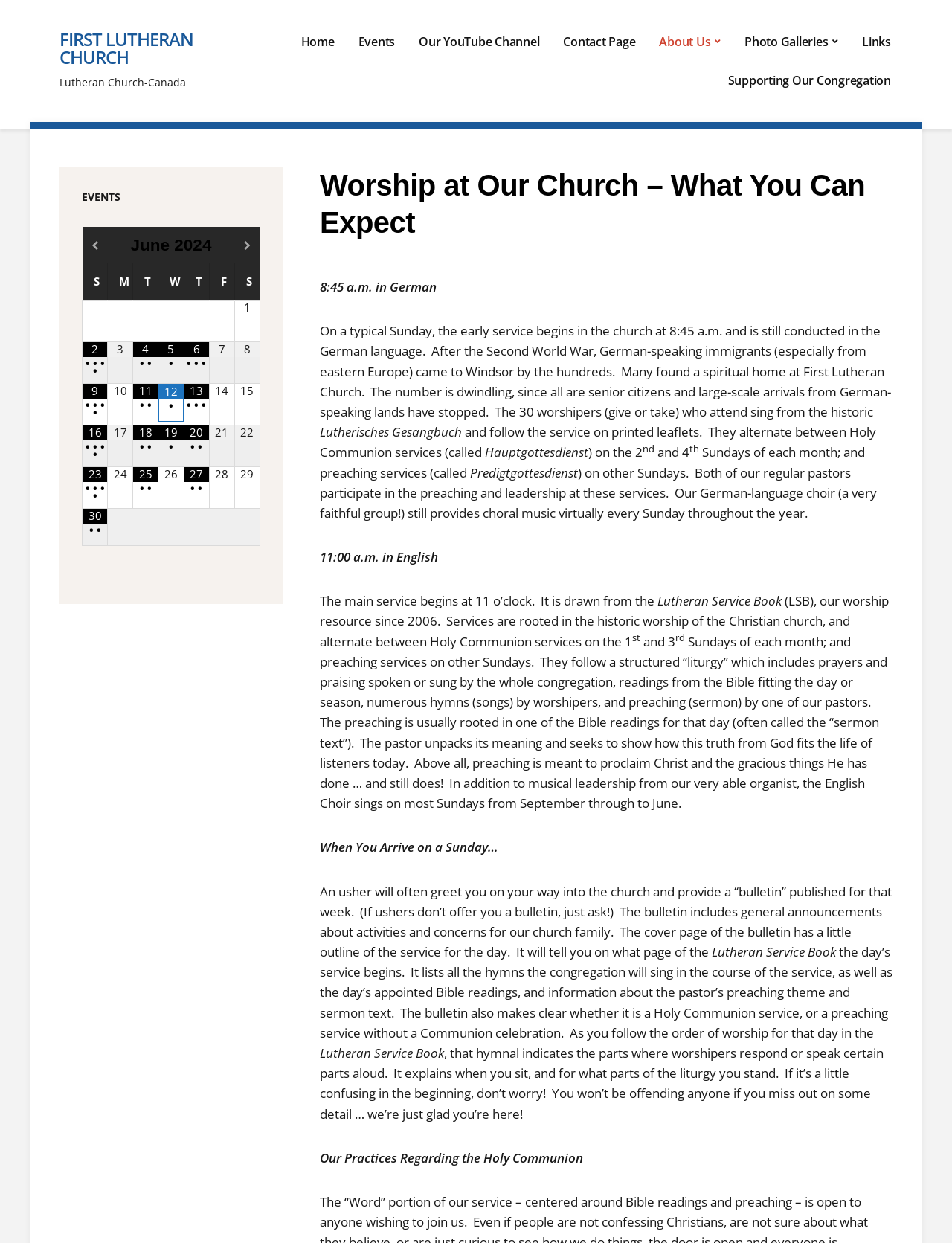Please find and generate the text of the main heading on the webpage.

Worship at Our Church – What You Can Expect